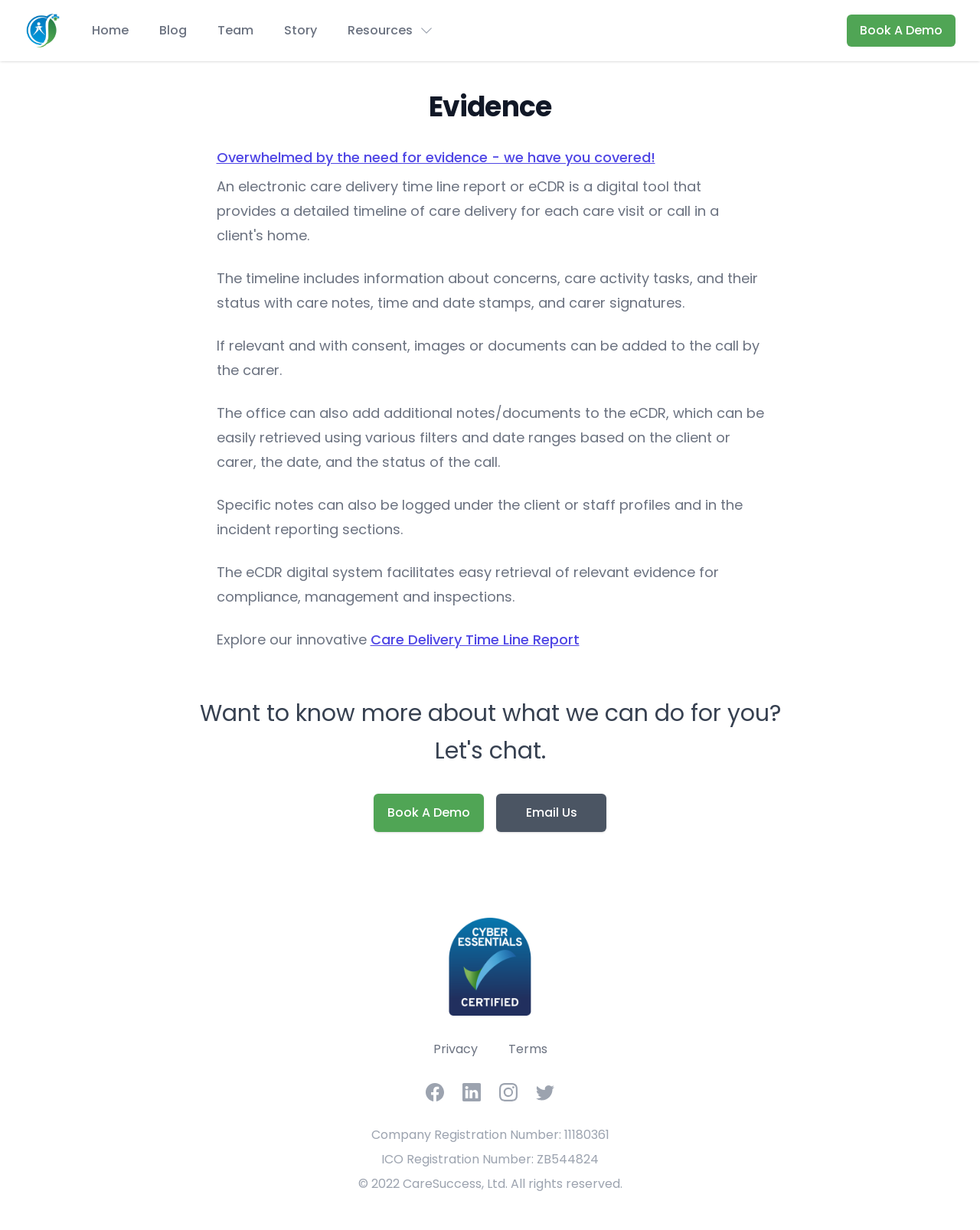Could you highlight the region that needs to be clicked to execute the instruction: "Visit the 'Facebook' page"?

[0.434, 0.881, 0.453, 0.896]